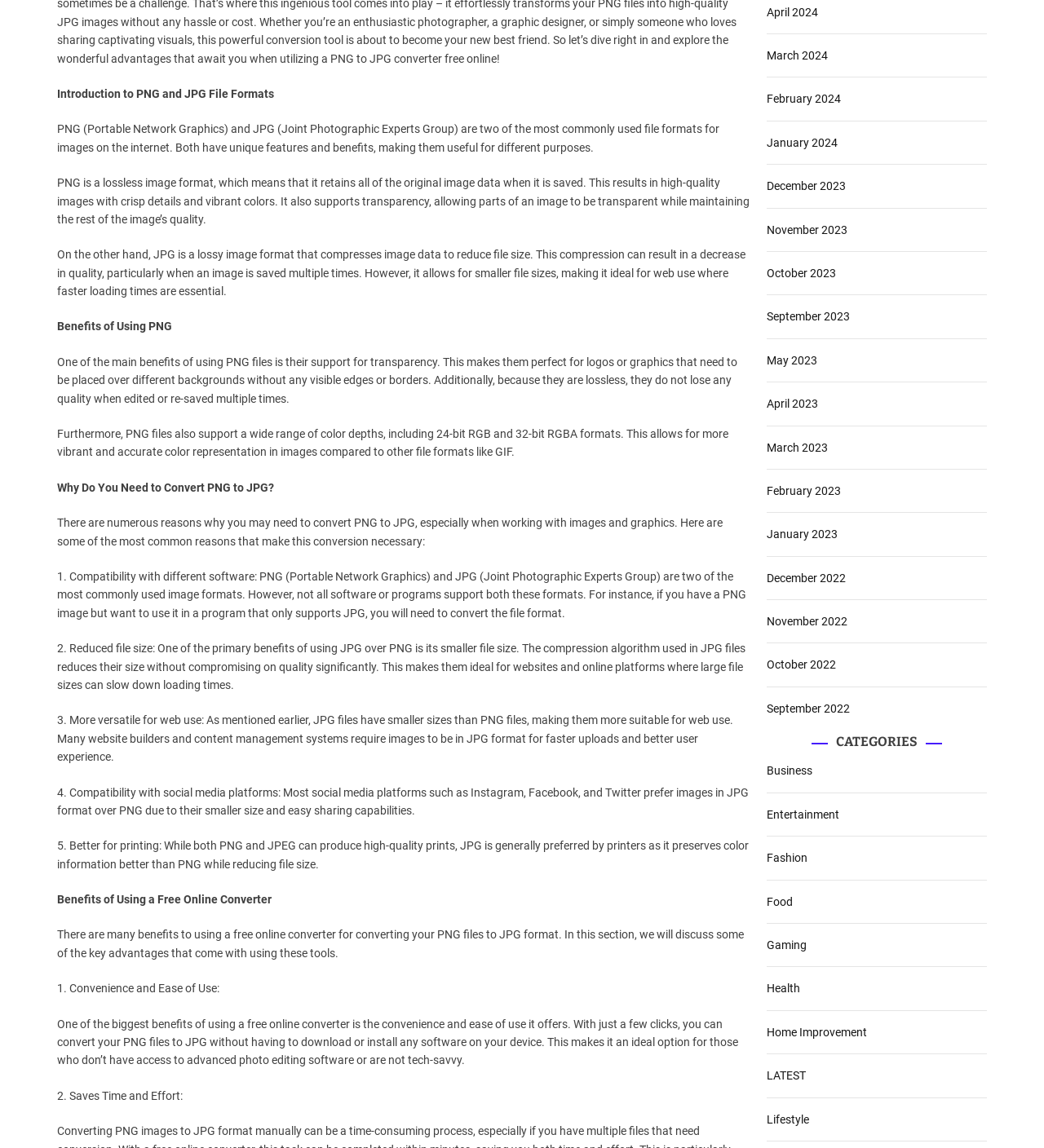Specify the bounding box coordinates of the area to click in order to execute this command: 'Click on the 'Business' category'. The coordinates should consist of four float numbers ranging from 0 to 1, and should be formatted as [left, top, right, bottom].

[0.734, 0.666, 0.778, 0.677]